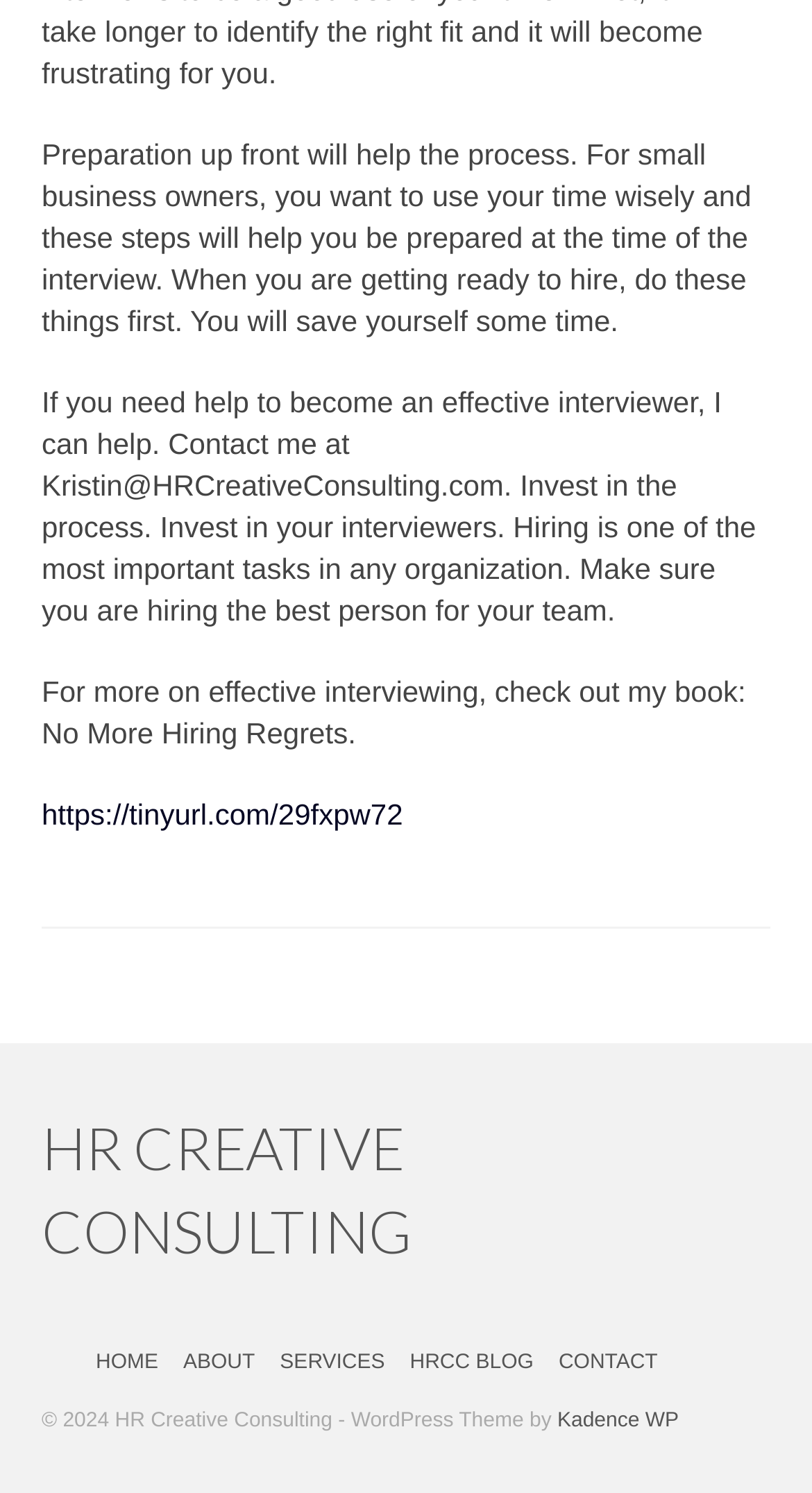Bounding box coordinates should be in the format (top-left x, top-left y, bottom-right x, bottom-right y) and all values should be floating point numbers between 0 and 1. Determine the bounding box coordinate for the UI element described as: Kadence WP

[0.686, 0.944, 0.836, 0.96]